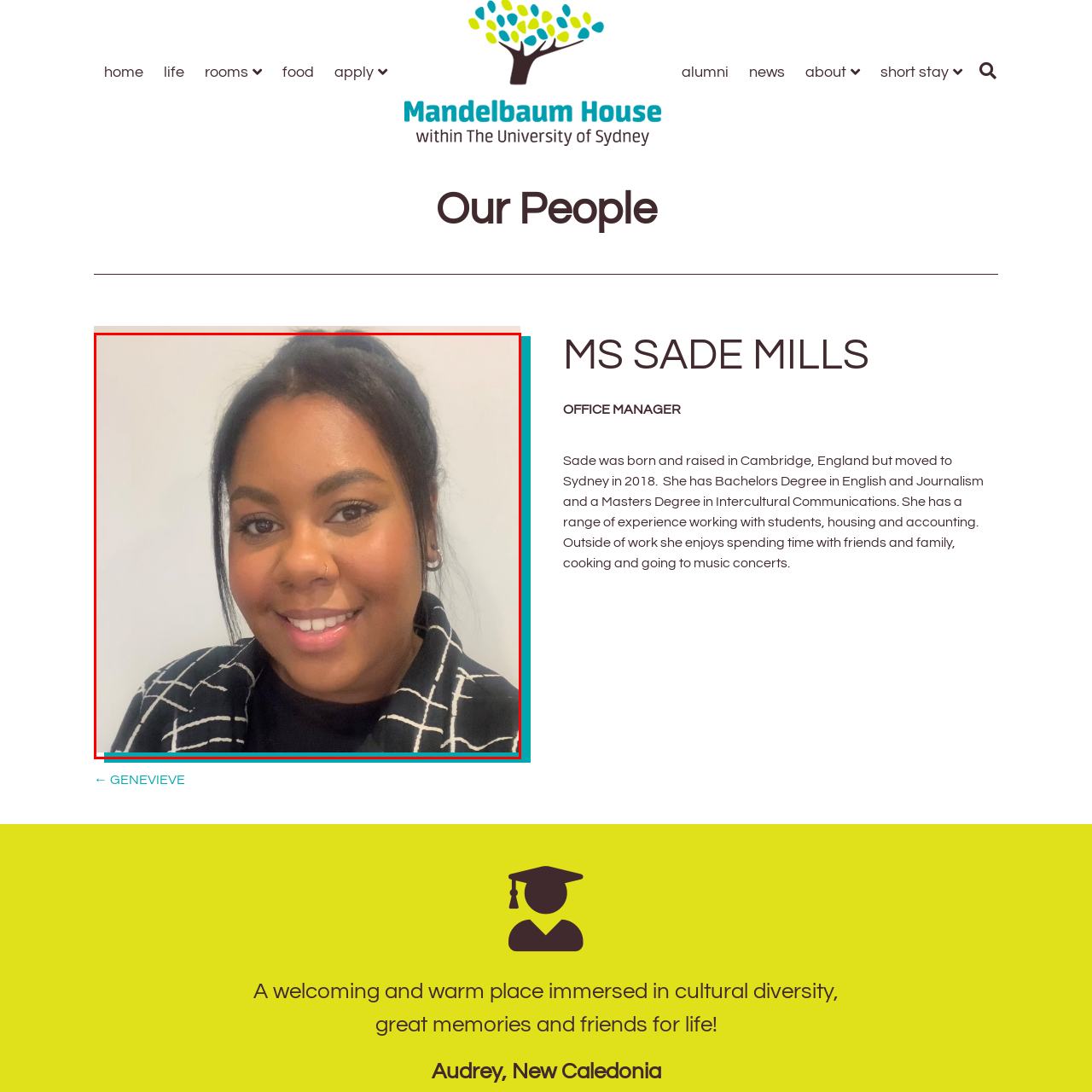Where was Sade Mills born?
Inspect the image within the red bounding box and answer concisely using one word or a short phrase.

Cambridge, England